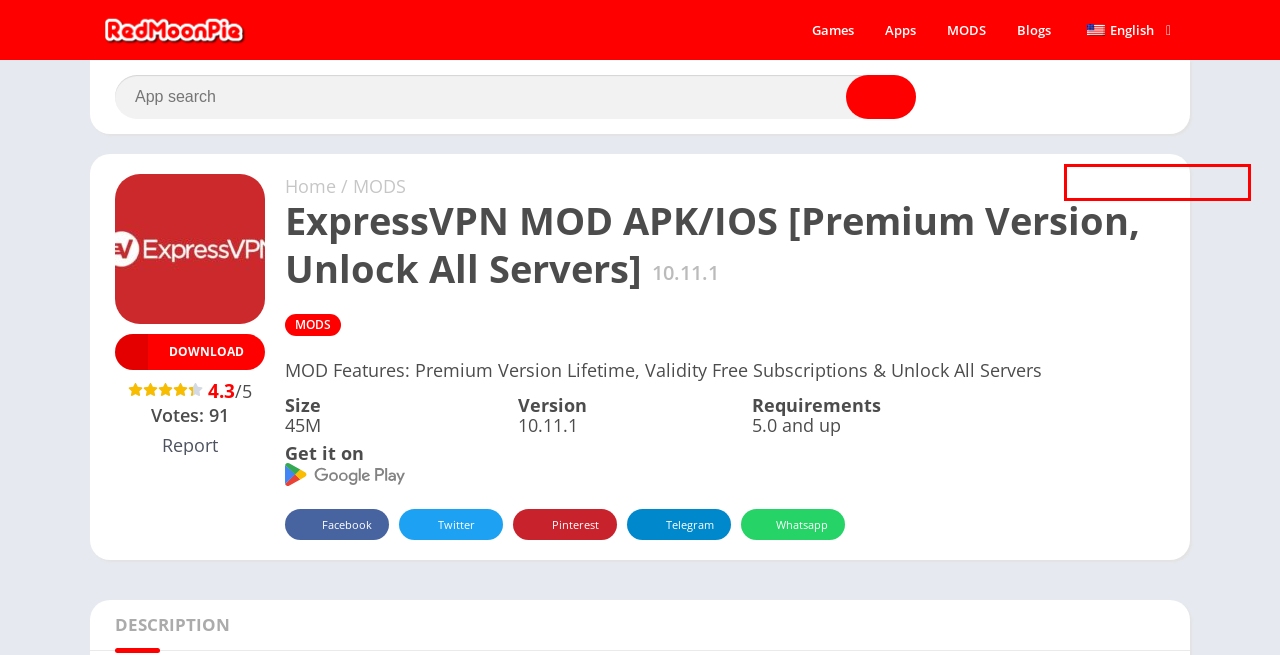You are looking at a webpage screenshot with a red bounding box around an element. Pick the description that best matches the new webpage after interacting with the element in the red bounding box. The possible descriptions are:
A. ExpressVPN MOD APK/IOS [Premium-Version, alle Server entsperren]
B. RedMoon Pie | Download Android & iOS Games and Apps
C. ExpressVPN MOD APK/IOS [Versi Premium, Buka Kunci Semua Server]
D. Best Android/iOS Games MODS | RedMoon Pie
E. Blog - RedMoonPie
F. ExpressVPN MOD APK/IOS [Versione Premium, sblocca tutti i server]
G. ExpressVPN MOD APK/IOS [Versão Premium, desbloquear todos os servidores]
H. ExpressVPN MOD APK/IOS [Phiên bản Cao cấp, Mở khóa Tất cả Máy chủ]

H